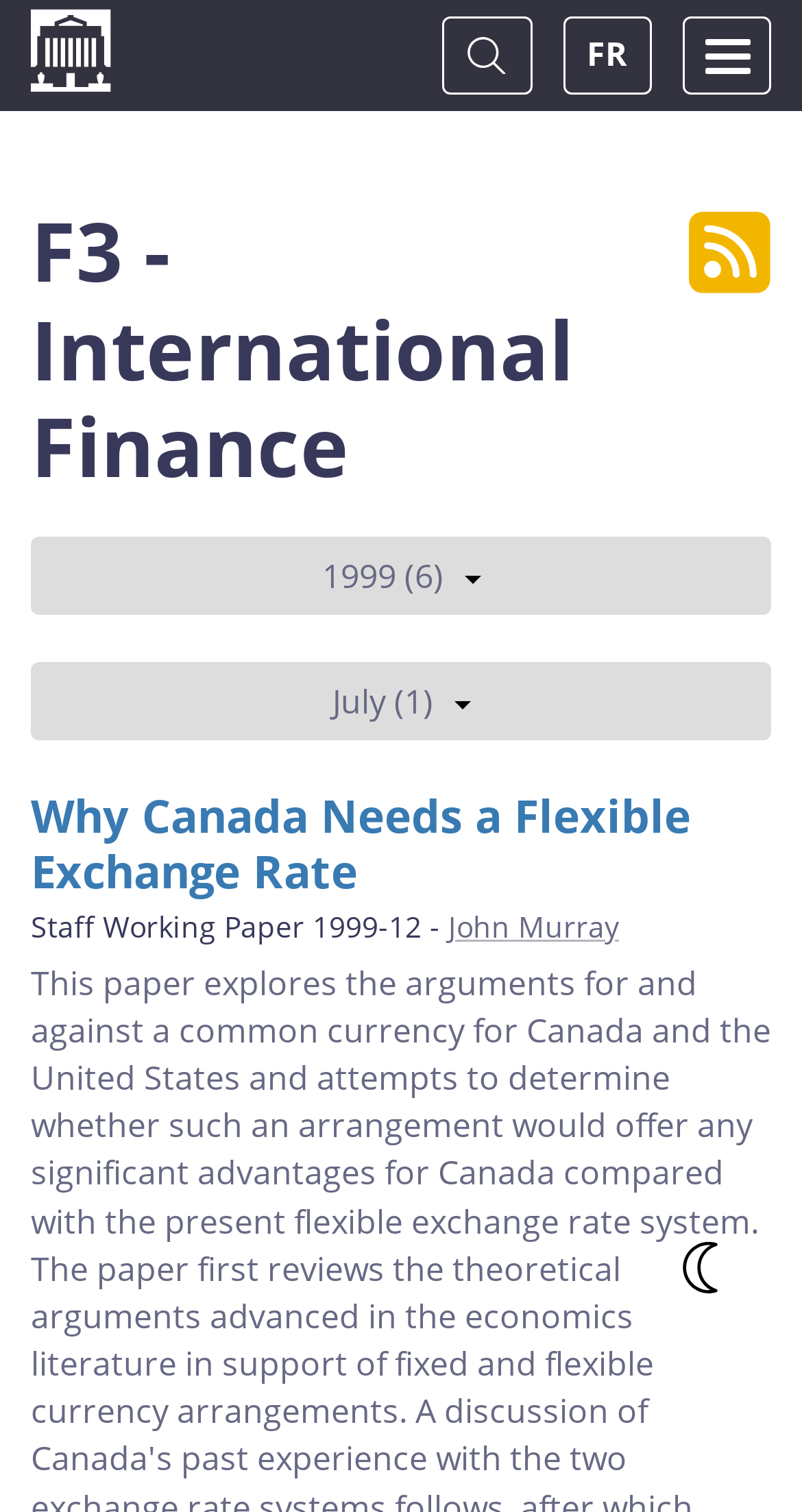Please find and give the text of the main heading on the webpage.

F3 - International Finance